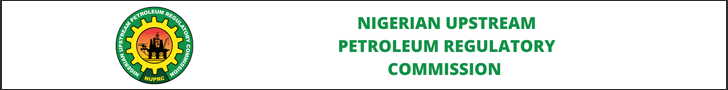What is the background color of the banner?
Give a detailed response to the question by analyzing the screenshot.

The question asks about the background color of the banner. As described in the caption, the overall layout of the banner is set against a clean, white background, which enhances readability and maintains a professional appearance.